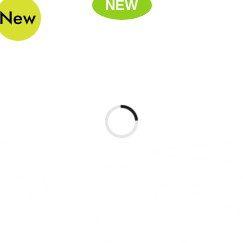Give a short answer using one word or phrase for the question:
What is the purpose of the loading spinner?

To indicate processing